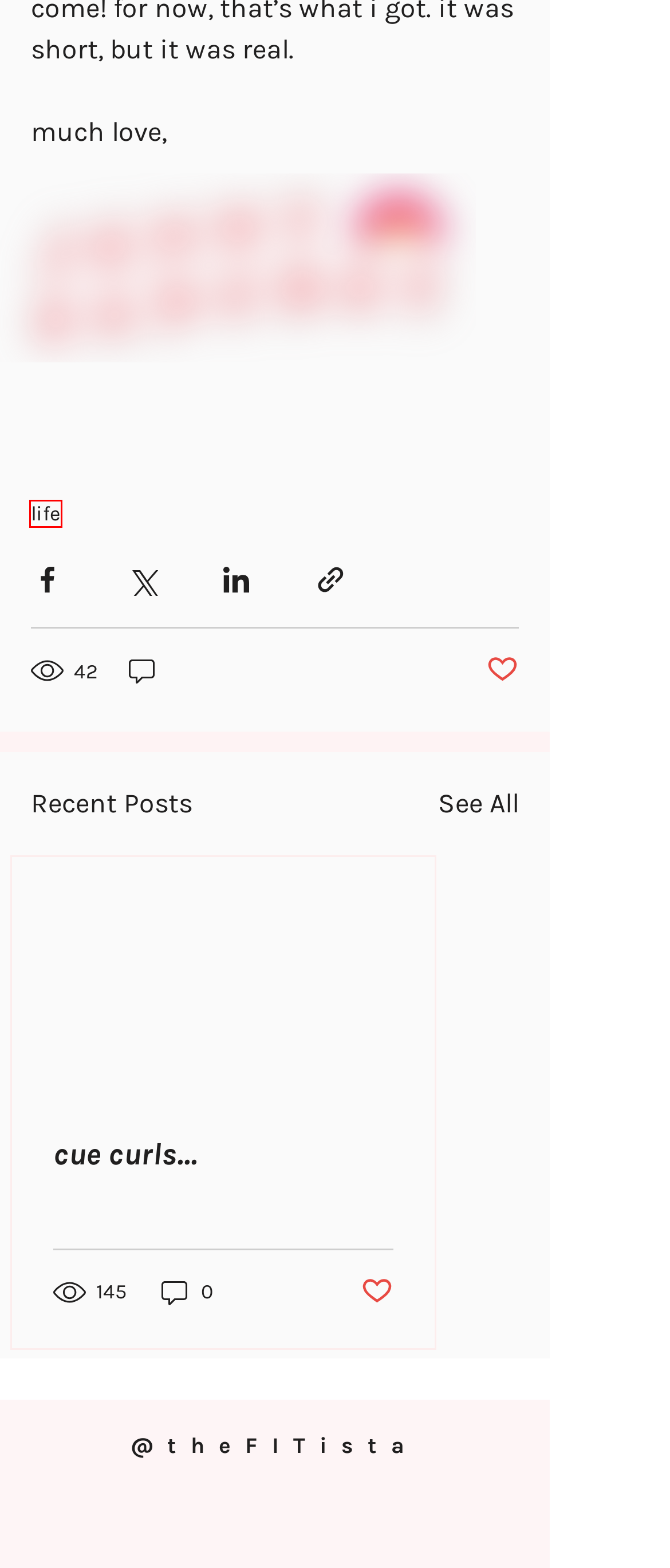You have a screenshot of a webpage with a red rectangle bounding box around a UI element. Choose the best description that matches the new page after clicking the element within the bounding box. The candidate descriptions are:
A. home | theFITista | fitness instructor + business consultant
B. contact | theFITista  | fitness instructor + business consultant
C. sweat with me | theFITista  | fitness instructor + business consultant
D. about jenny | theFITista  | fitness instructor + business consultant
E. hire me | theFITista  | fitness instructor + business consultant
F. life
G. iRull Designs | Branding + Web Design + Brand Photography in Houston, TX
H. cue curls...

F